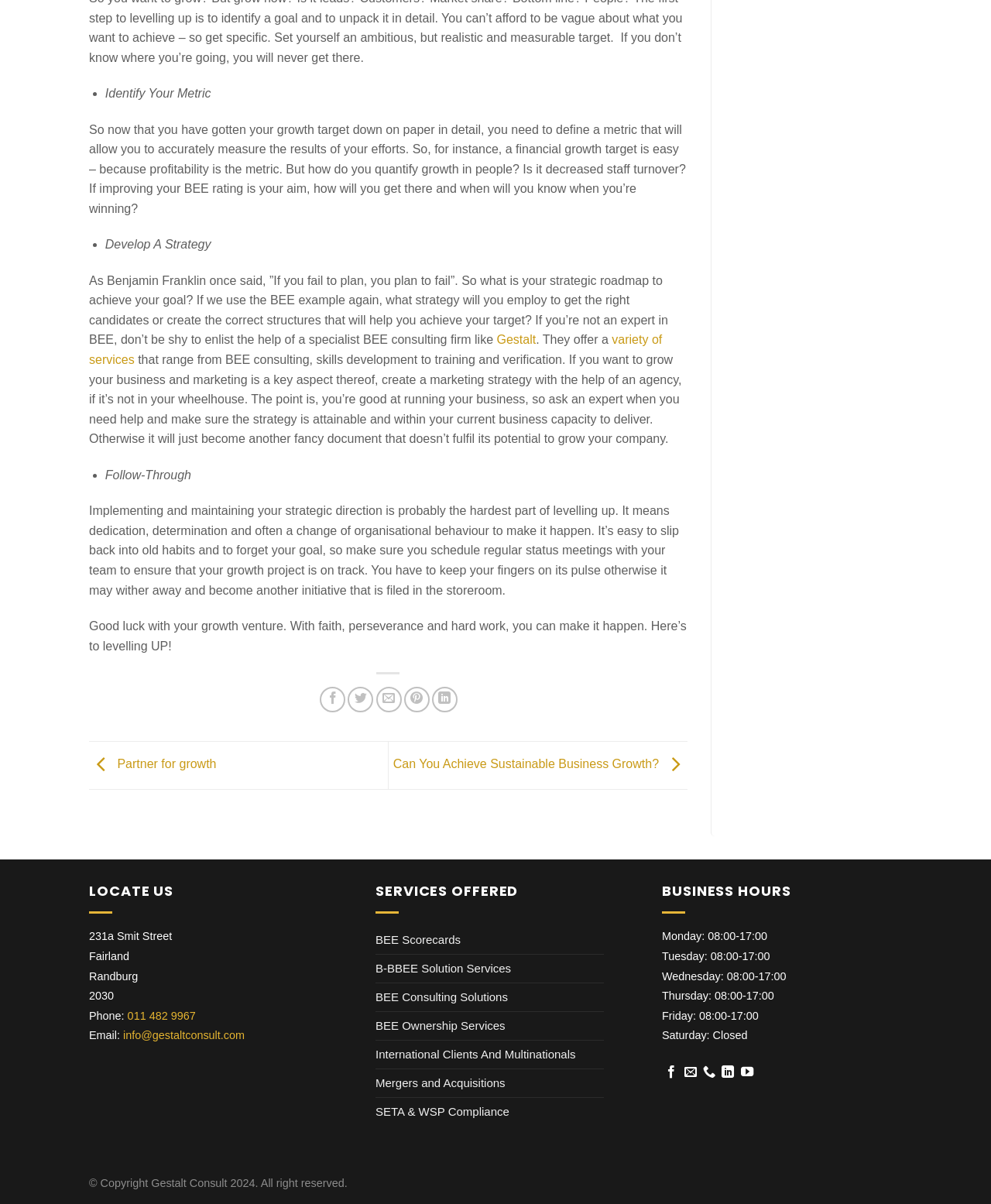For the element described, predict the bounding box coordinates as (top-left x, top-left y, bottom-right x, bottom-right y). All values should be between 0 and 1. Element description: info@gestaltconsult.com

[0.124, 0.855, 0.247, 0.865]